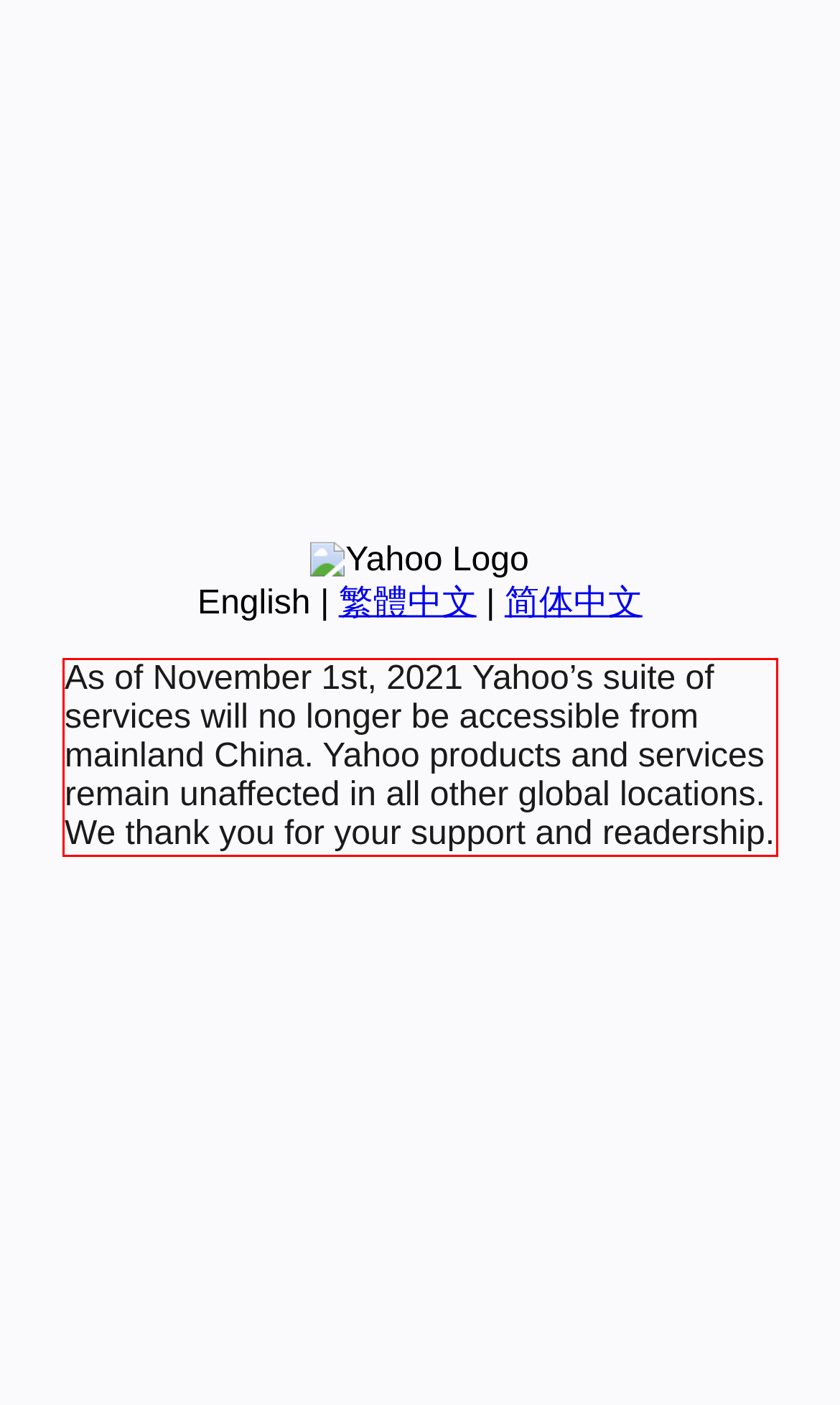You are given a screenshot showing a webpage with a red bounding box. Perform OCR to capture the text within the red bounding box.

As of November 1st, 2021 Yahoo’s suite of services will no longer be accessible from mainland China. Yahoo products and services remain unaffected in all other global locations. We thank you for your support and readership.